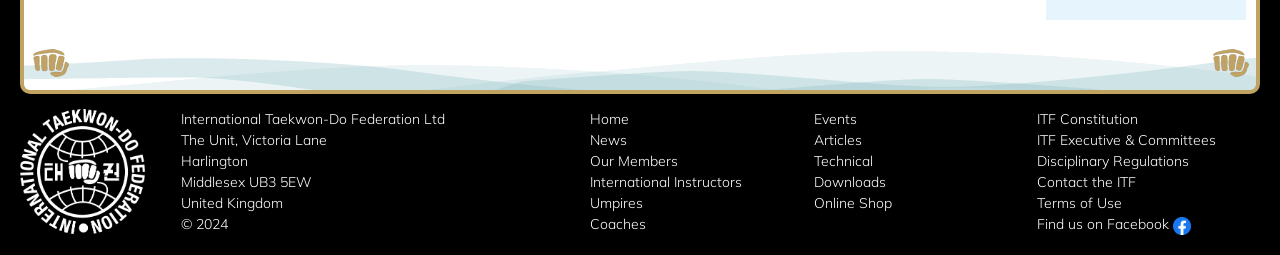Please answer the following question using a single word or phrase: What is the organization's name?

International Taekwon-Do Federation Ltd